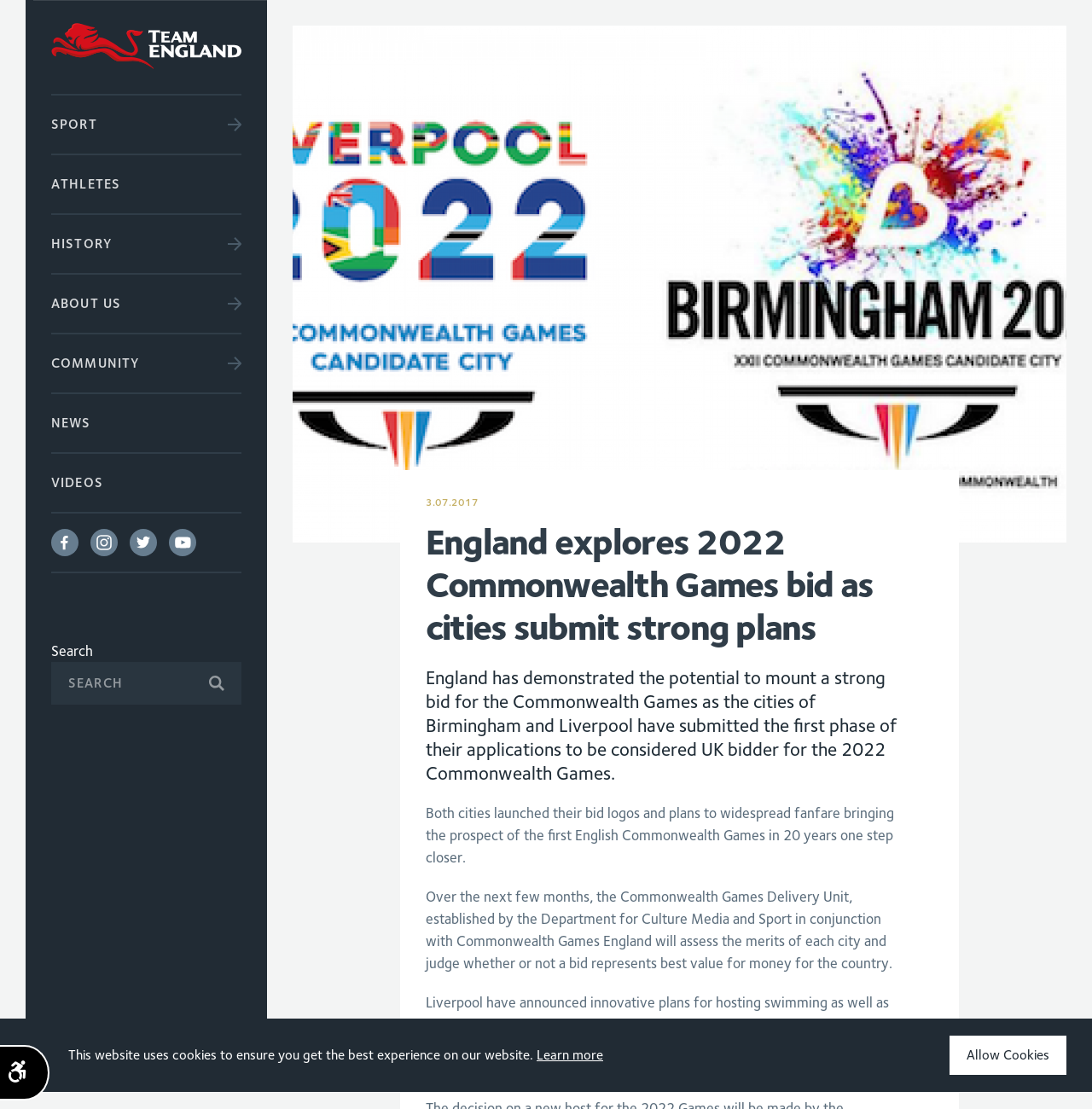How many social media links are there?
Based on the screenshot, provide a one-word or short-phrase response.

4